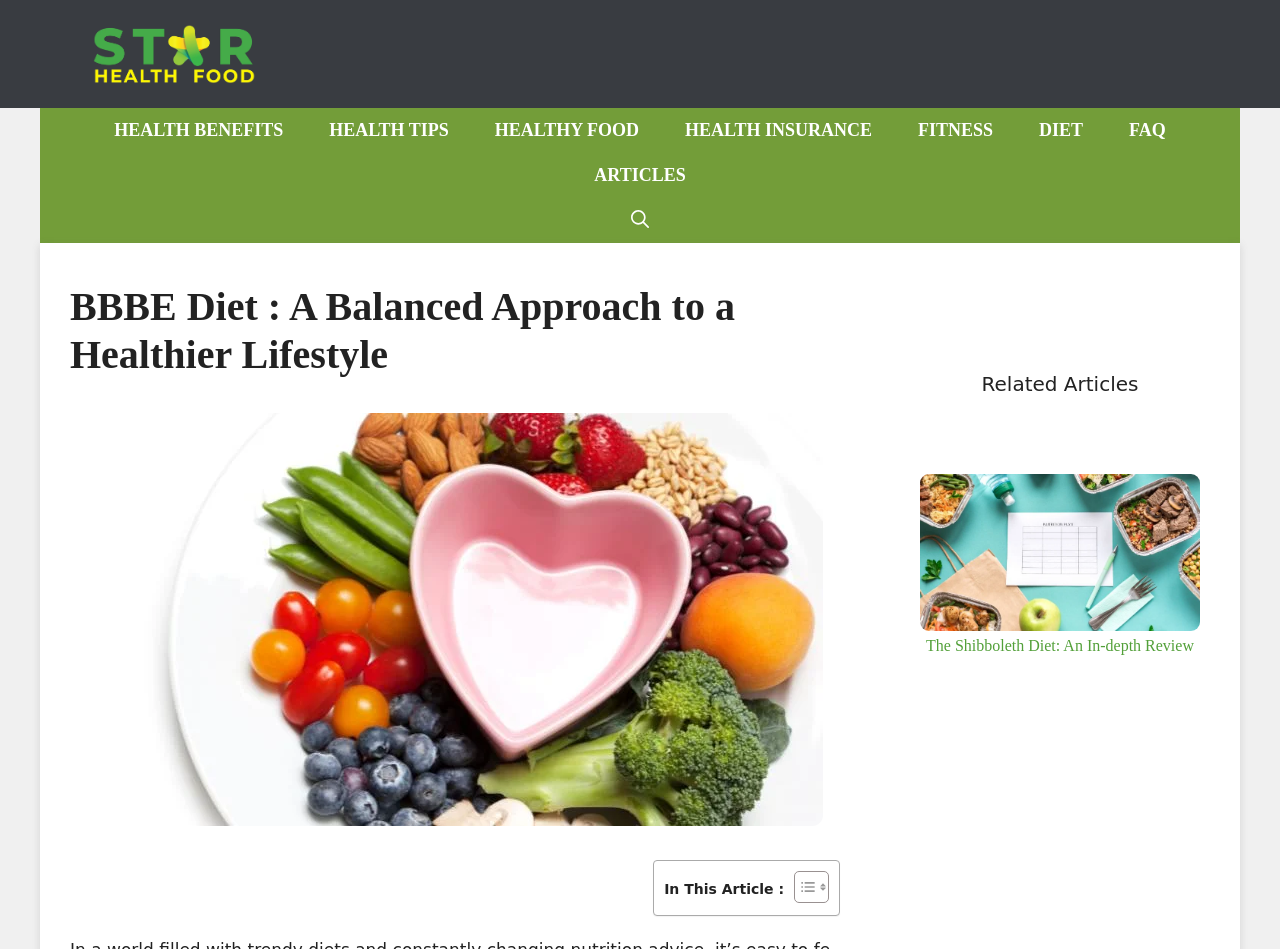Give a comprehensive overview of the webpage, including key elements.

The webpage is about the BBBE diet, providing an overview of its benefits, side effects, and meal plans. At the top, there is a banner with a link to "Star Health Food" accompanied by an image. Below the banner, a primary navigation menu is situated, featuring links to various health-related topics such as "HEALTH BENEFITS", "HEALTH TIPS", "HEALTHY FOOD", "HEALTH INSURANCE", "FITNESS", "DIET", "FAQ", and "ARTICLES".

On the left side, there is a prominent header with the title "BBBE Diet : A Balanced Approach to a Healthier Lifestyle" and an image related to the BBBE diet. Below the header, there is a section with a table layout, containing a static text "In This Article :" and two small images.

On the right side, there are three complementary sections, each containing a heading and some content. The first section has a heading "Related Articles", while the second section features a figure with a link to "Shibboleth Diet" accompanied by an image, and a heading "The Shibboleth Diet: An In-depth Review". The third section is empty.

Throughout the webpage, there are several images, including the "Star Health Food" logo, the BBBE diet image, and small images in the table layout section. The overall structure of the webpage is organized, with clear headings and concise text, making it easy to navigate and find relevant information about the BBBE diet.